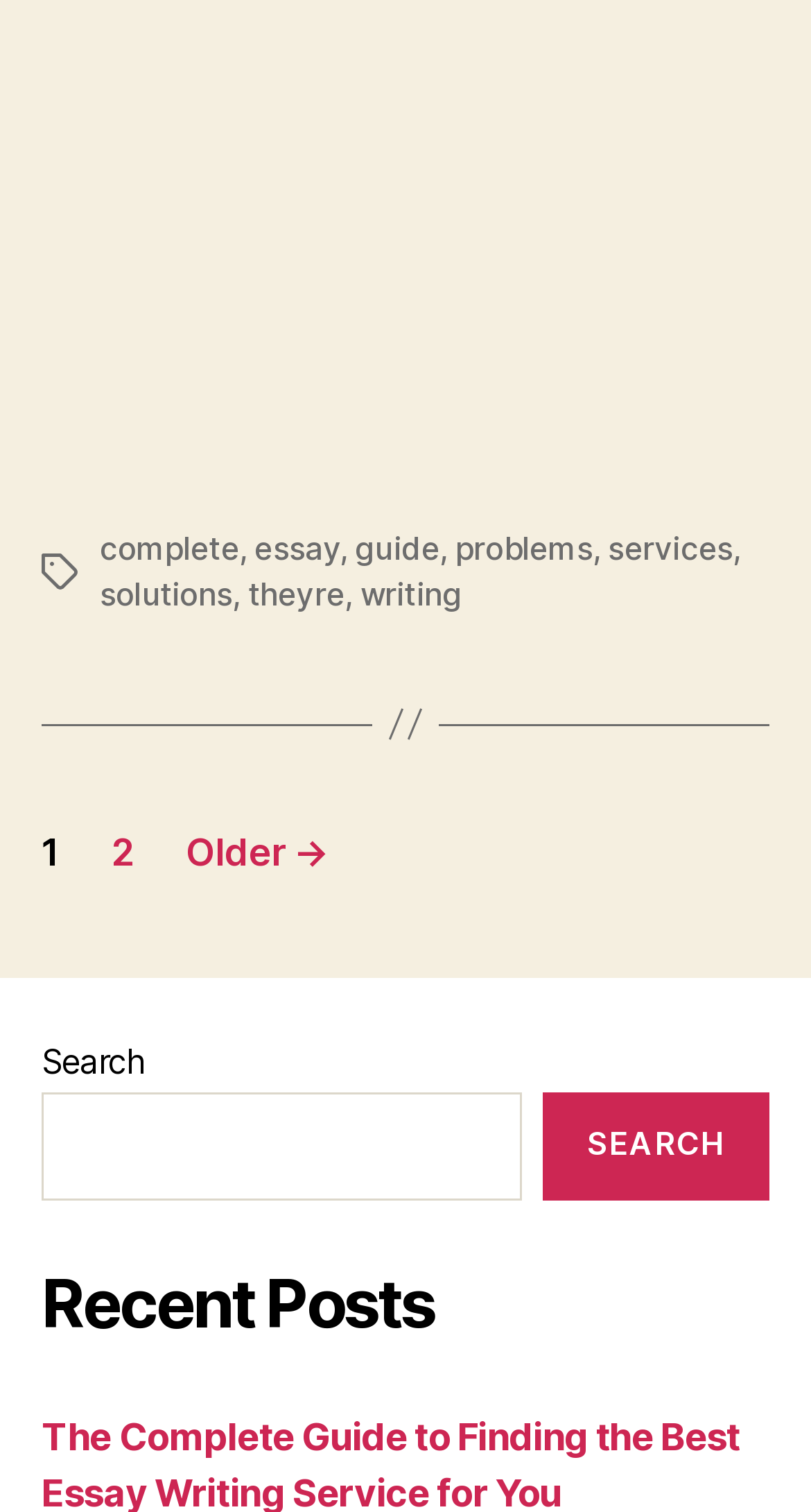Could you provide the bounding box coordinates for the portion of the screen to click to complete this instruction: "click on the 'Search' button"?

[0.669, 0.722, 0.949, 0.794]